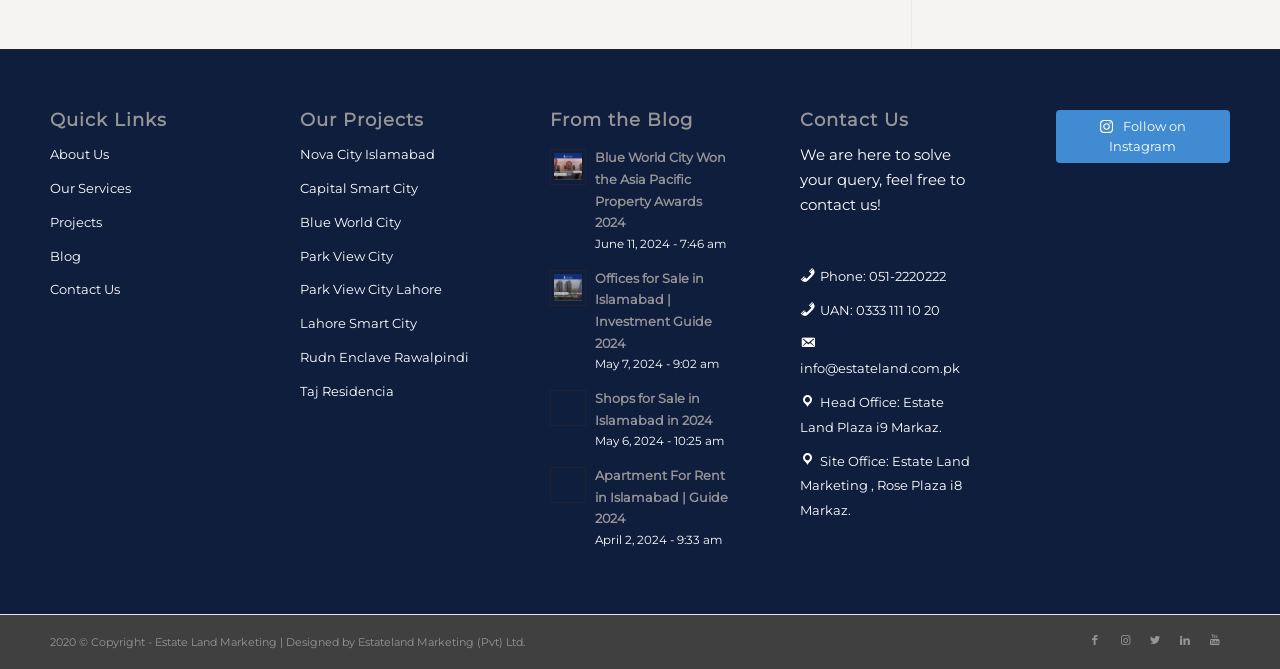Locate the UI element described by Park View City Lahore in the provided webpage screenshot. Return the bounding box coordinates in the format (top-left x, top-left y, bottom-right x, bottom-right y), ensuring all values are between 0 and 1.

[0.234, 0.409, 0.375, 0.459]